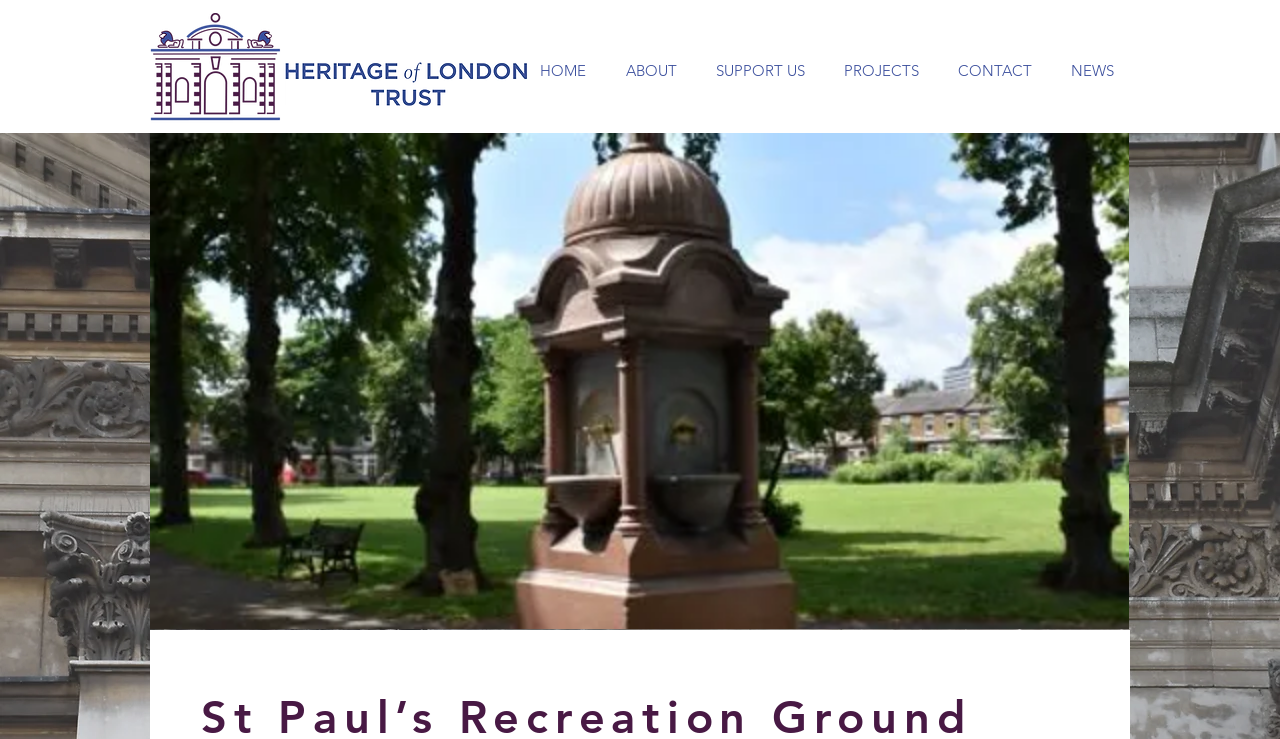How many navigation links are there?
We need a detailed and meticulous answer to the question.

There are 6 navigation links on the webpage, which are 'HOME', 'ABOUT', 'SUPPORT US', 'PROJECTS', 'CONTACT', and 'NEWS', located at the top of the webpage with a bounding box of [0.406, 0.072, 0.885, 0.12].